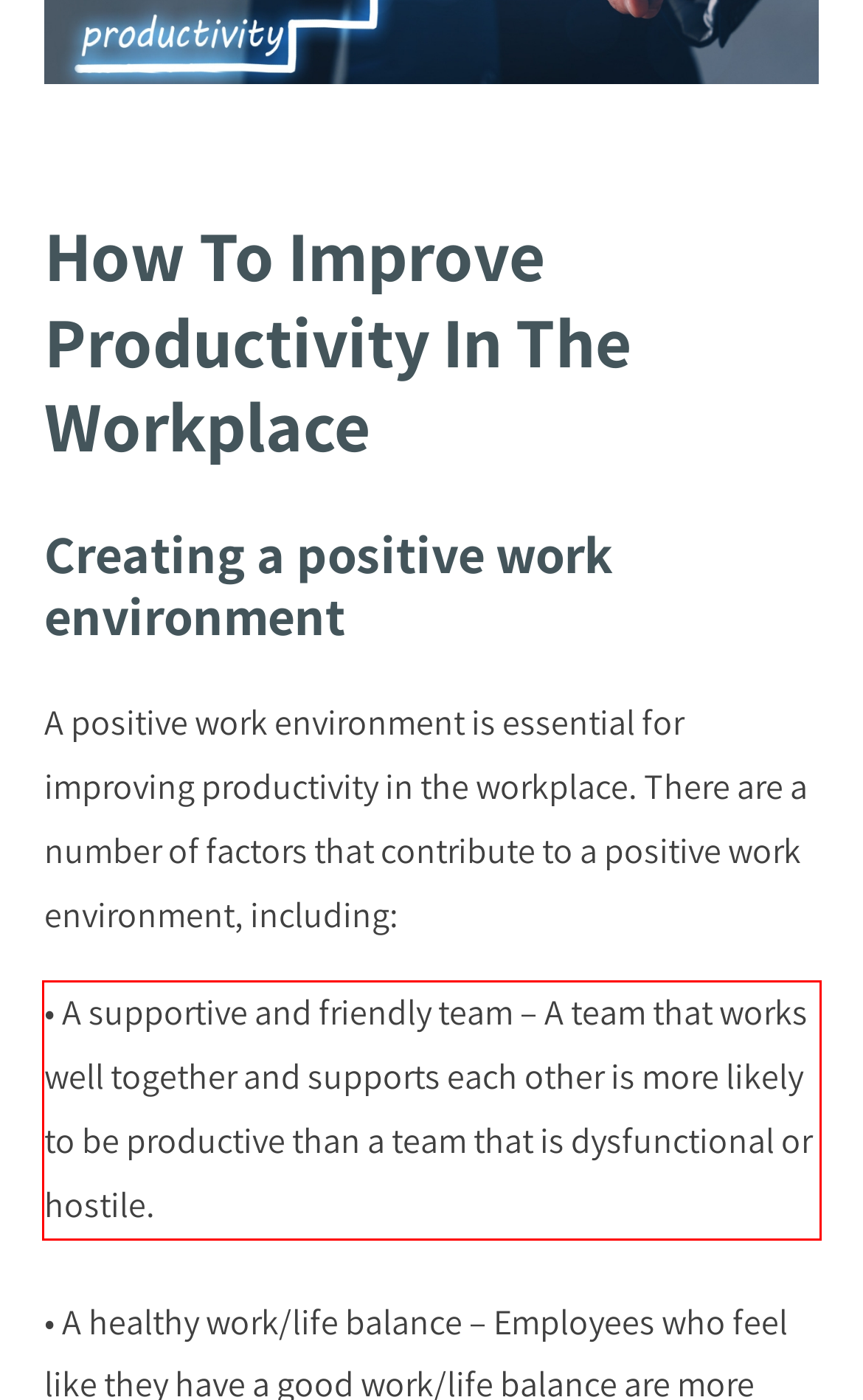Your task is to recognize and extract the text content from the UI element enclosed in the red bounding box on the webpage screenshot.

• A supportive and friendly team – A team that works well together and supports each other is more likely to be productive than a team that is dysfunctional or hostile.